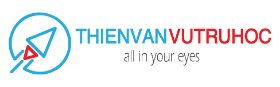What is the color of the phrase 'all in your eyes'?
Please look at the screenshot and answer in one word or a short phrase.

Grey